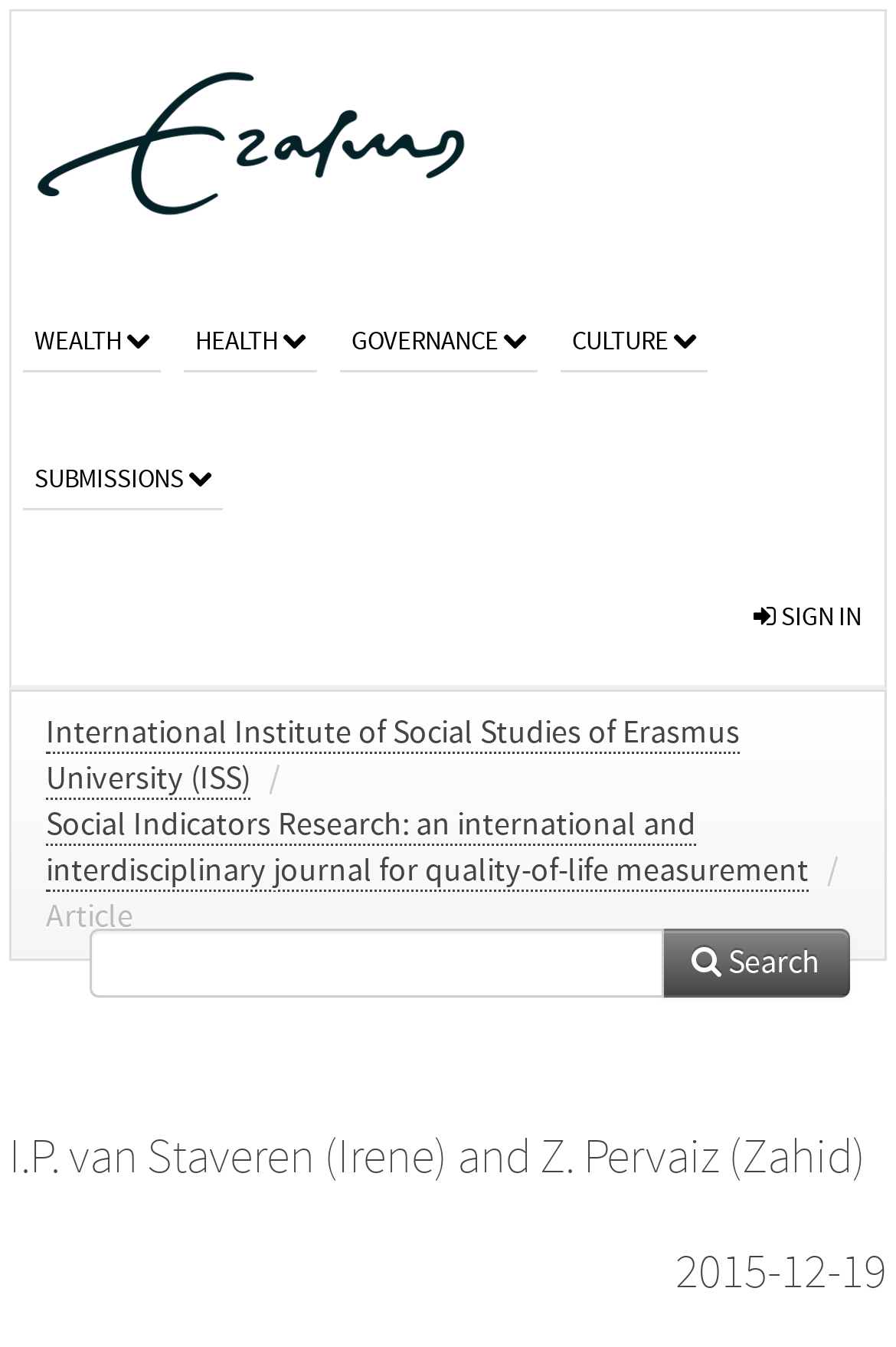Identify the bounding box coordinates for the UI element mentioned here: "Health". Provide the coordinates as four float values between 0 and 1, i.e., [left, top, right, bottom].

[0.205, 0.203, 0.354, 0.276]